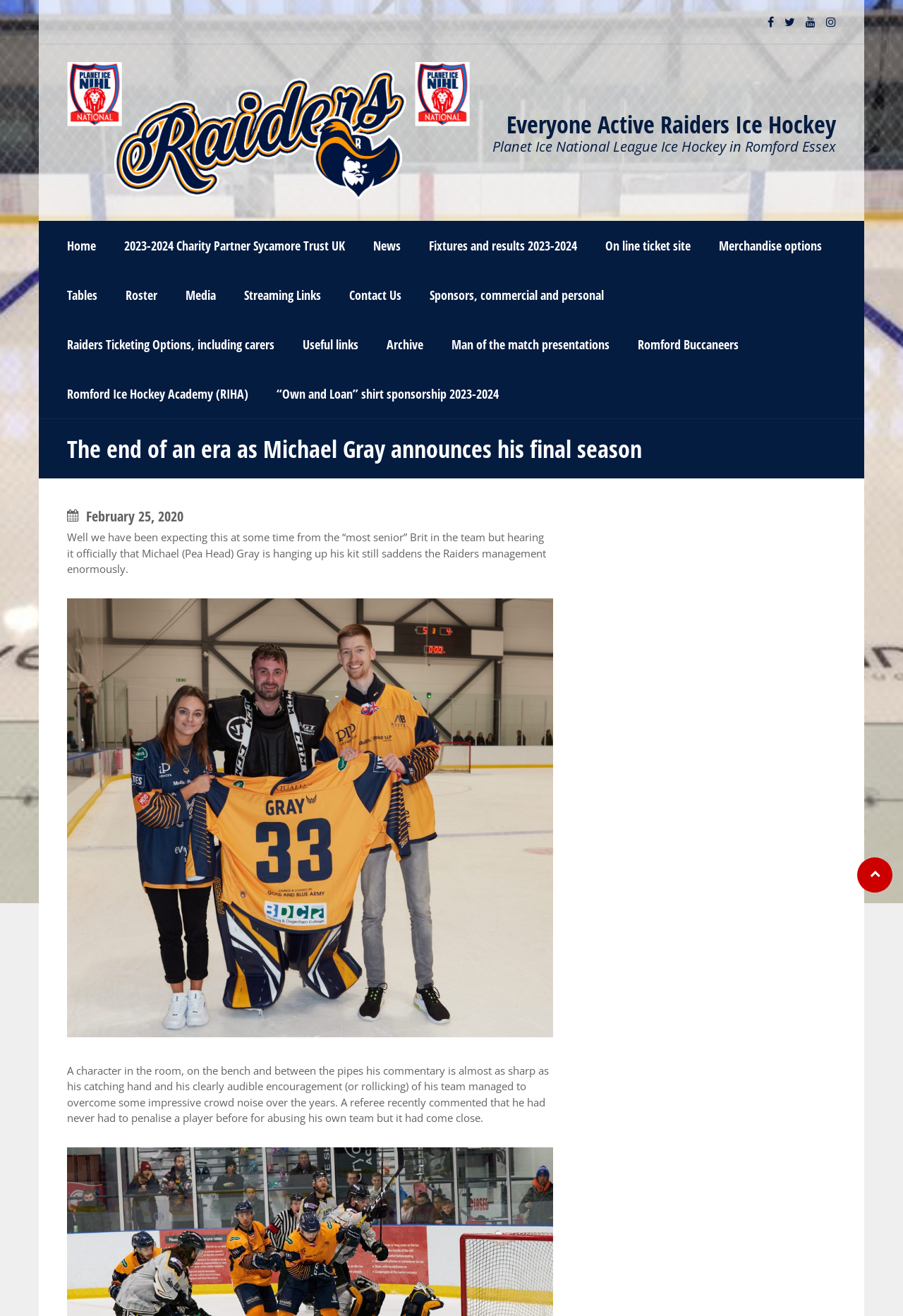By analyzing the image, answer the following question with a detailed response: What is the name of the ice hockey team?

I found the answer by looking at the image and link with the text 'Everyone Active Raiders Ice Hockey' which is likely the name of the ice hockey team.